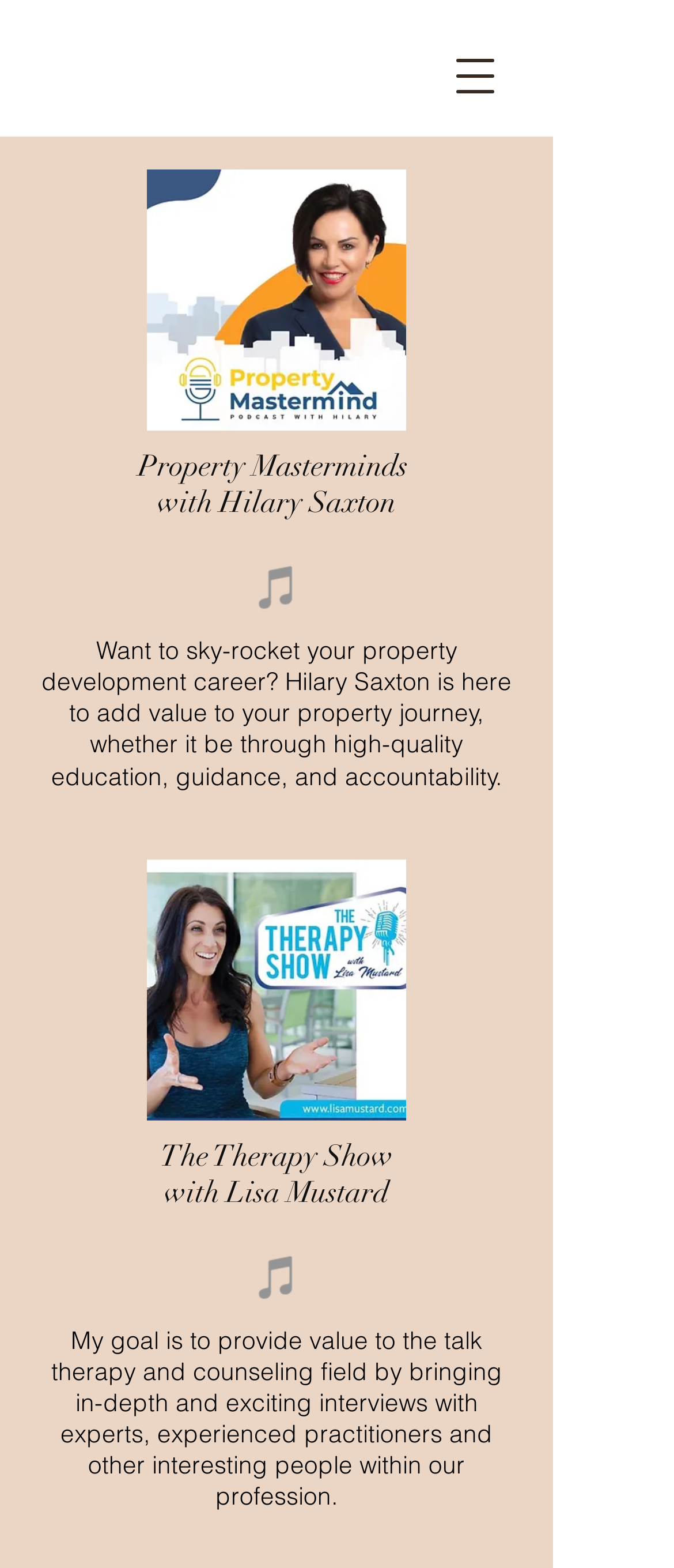Mark the bounding box of the element that matches the following description: "aria-label="Property Masterminds with Hilary Saxton"".

[0.367, 0.355, 0.456, 0.394]